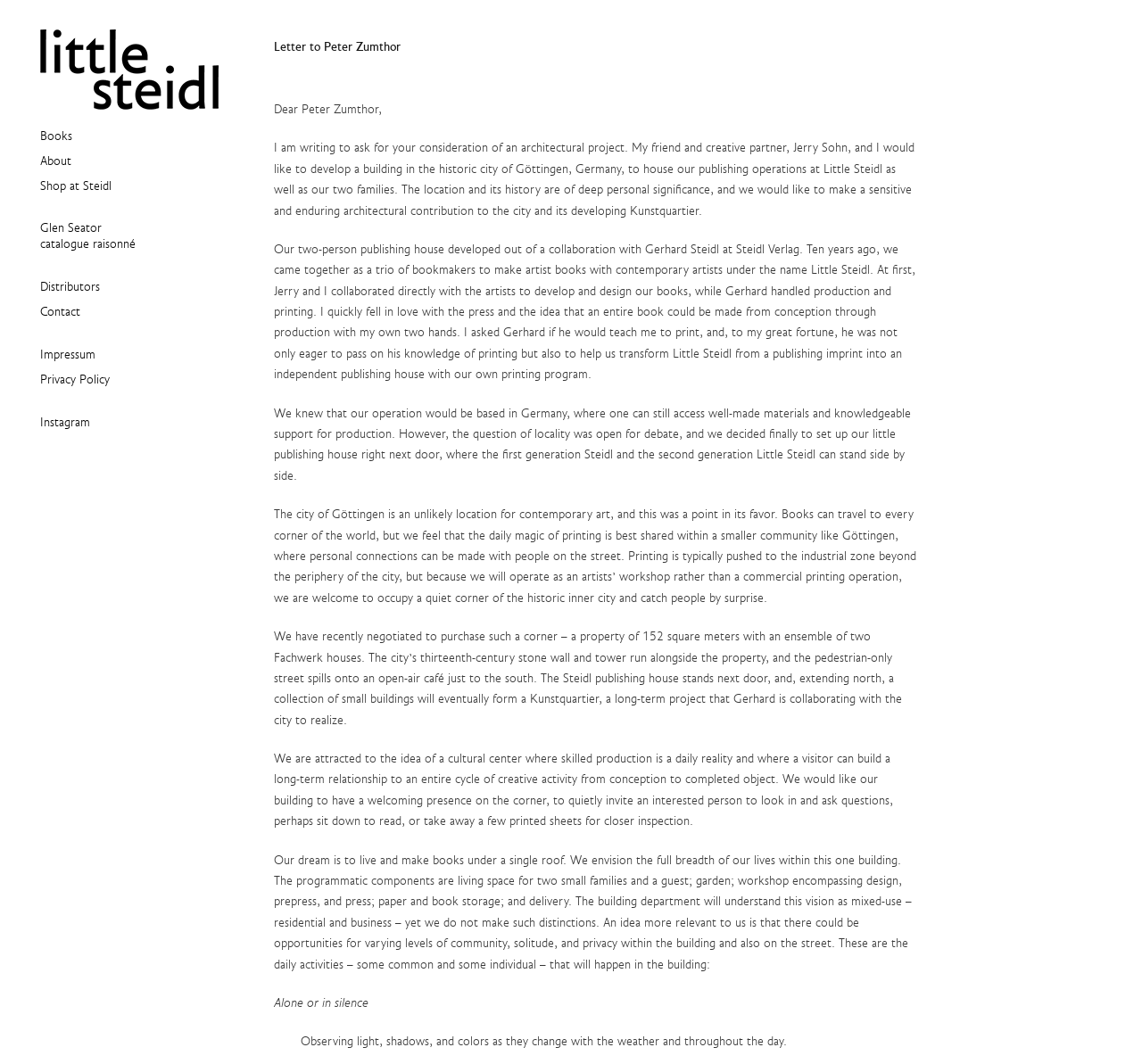Carefully examine the image and provide an in-depth answer to the question: What is the significance of the city wall and tower?

The city wall and tower have historical significance, as mentioned in the text of the webpage, which describes the property's location and context, and notes the presence of the thirteenth-century stone wall and tower alongside the property.